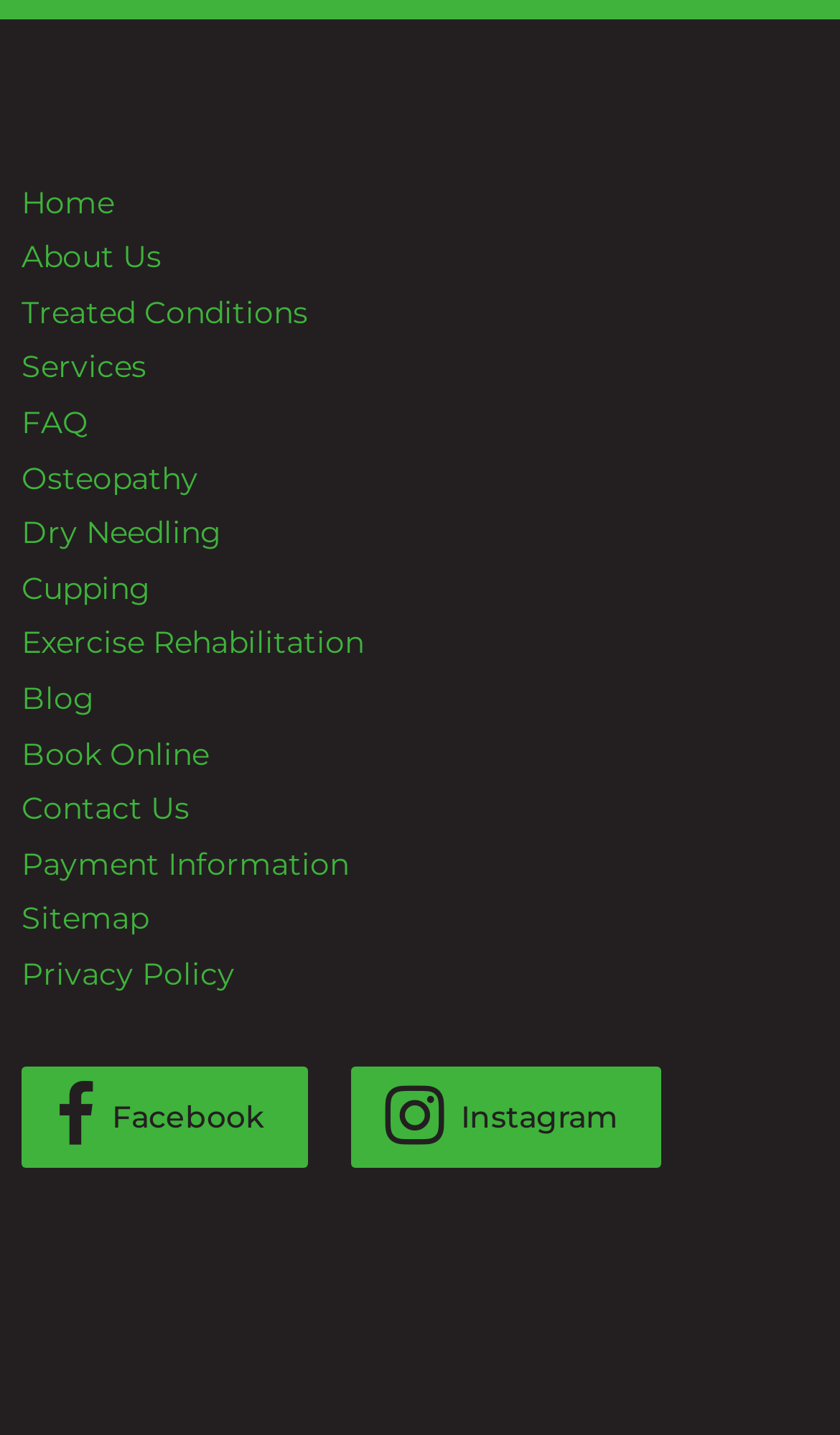Using the provided element description, identify the bounding box coordinates as (top-left x, top-left y, bottom-right x, bottom-right y). Ensure all values are between 0 and 1. Description: Instagram

[0.418, 0.743, 0.787, 0.814]